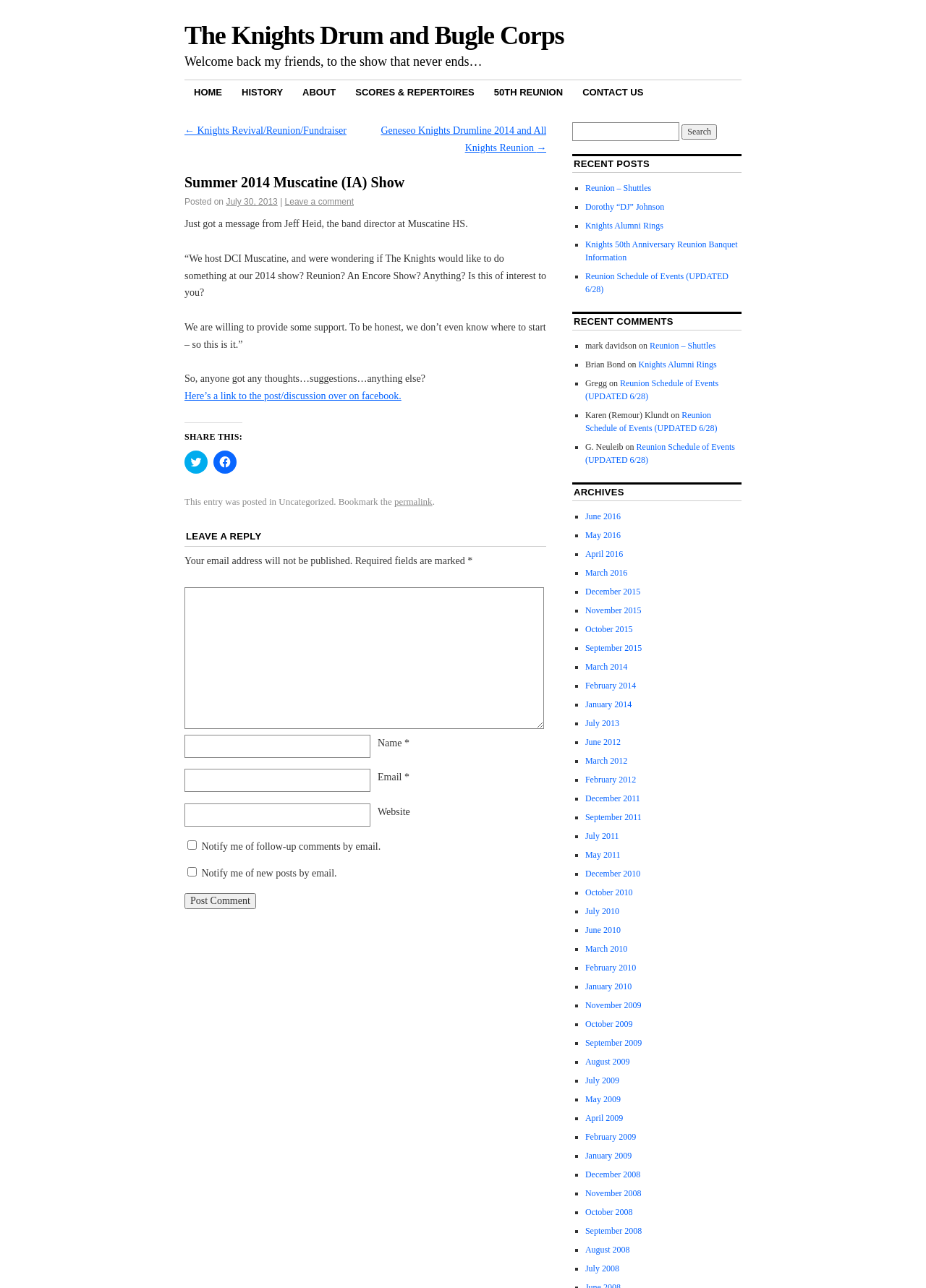Describe every aspect of the webpage in a detailed manner.

This webpage is about The Knights Drum and Bugle Corps, a musical organization. At the top, there is a navigation menu with links to "HOME", "HISTORY", "ABOUT", "SCORES & REPERTOIRES", "50TH REUNION", and "CONTACT US". Below the navigation menu, there is a heading "Summer 2014 Muscatine (IA) Show" and a brief description of the event.

The main content of the webpage is a blog post discussing a potential collaboration between The Knights and Muscatine HS. The post includes a message from Jeff Heid, the band director at Muscatine HS, inquiring about the possibility of The Knights performing at their 2014 show. The post also includes a call to action, asking readers for their thoughts and suggestions on the matter.

On the right side of the webpage, there are several sections, including "RECENT POSTS", "RECENT COMMENTS", and "ARCHIVES". The "RECENT POSTS" section lists several links to recent blog posts, including "Reunion – Shuttles", "Dorothy “DJ” Johnson", and "Knights 50th Anniversary Reunion Banquet Information". The "RECENT COMMENTS" section lists several comments from users, including "mark davidson", "Brian Bond", and "Gregg", along with the posts they commented on. The "ARCHIVES" section lists a single link to "June 2016".

At the bottom of the webpage, there is a section for leaving a comment, with fields for name, email, and website, as well as a checkbox for notification of follow-up comments and new posts. There is also a "Post Comment" button.